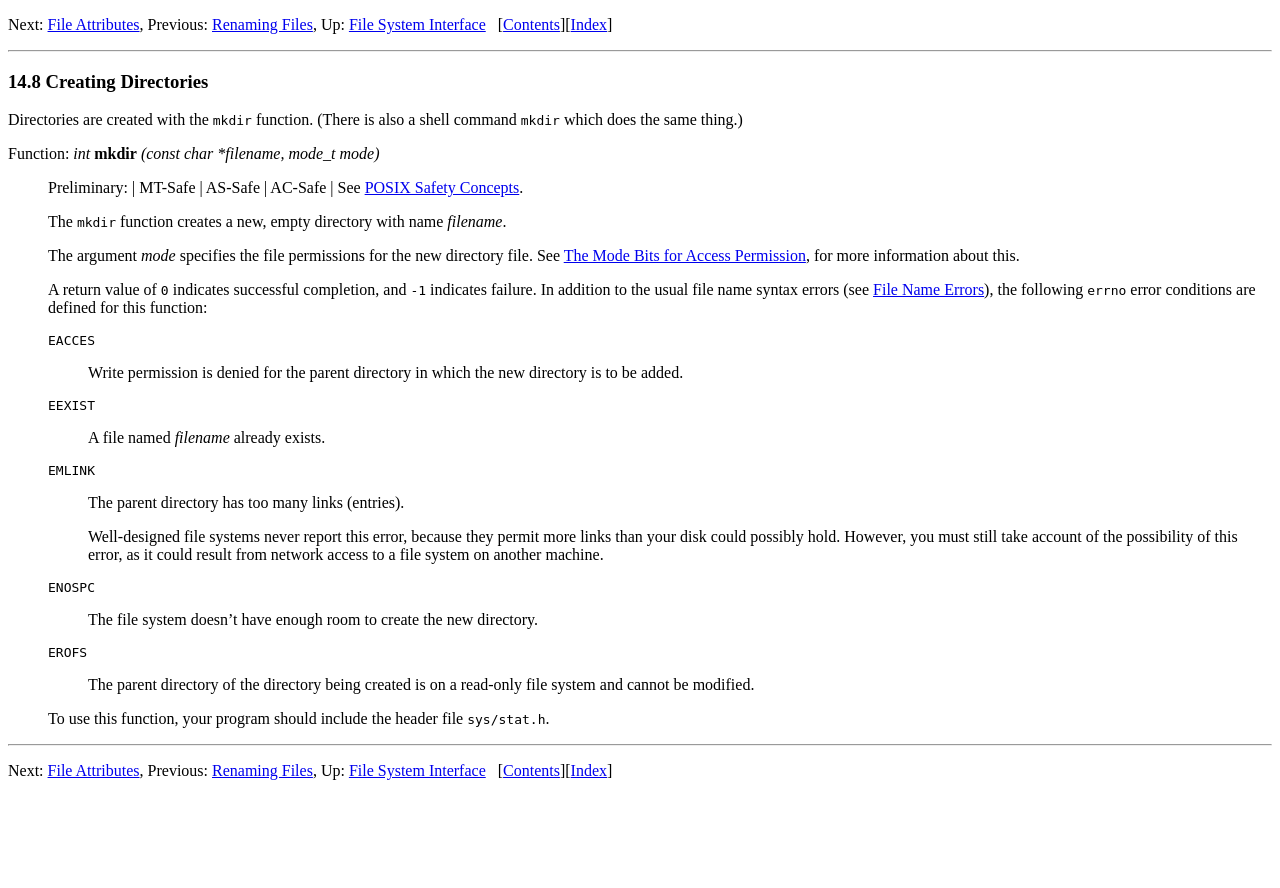Using the webpage screenshot, locate the HTML element that fits the following description and provide its bounding box: "Contents".

[0.393, 0.859, 0.437, 0.878]